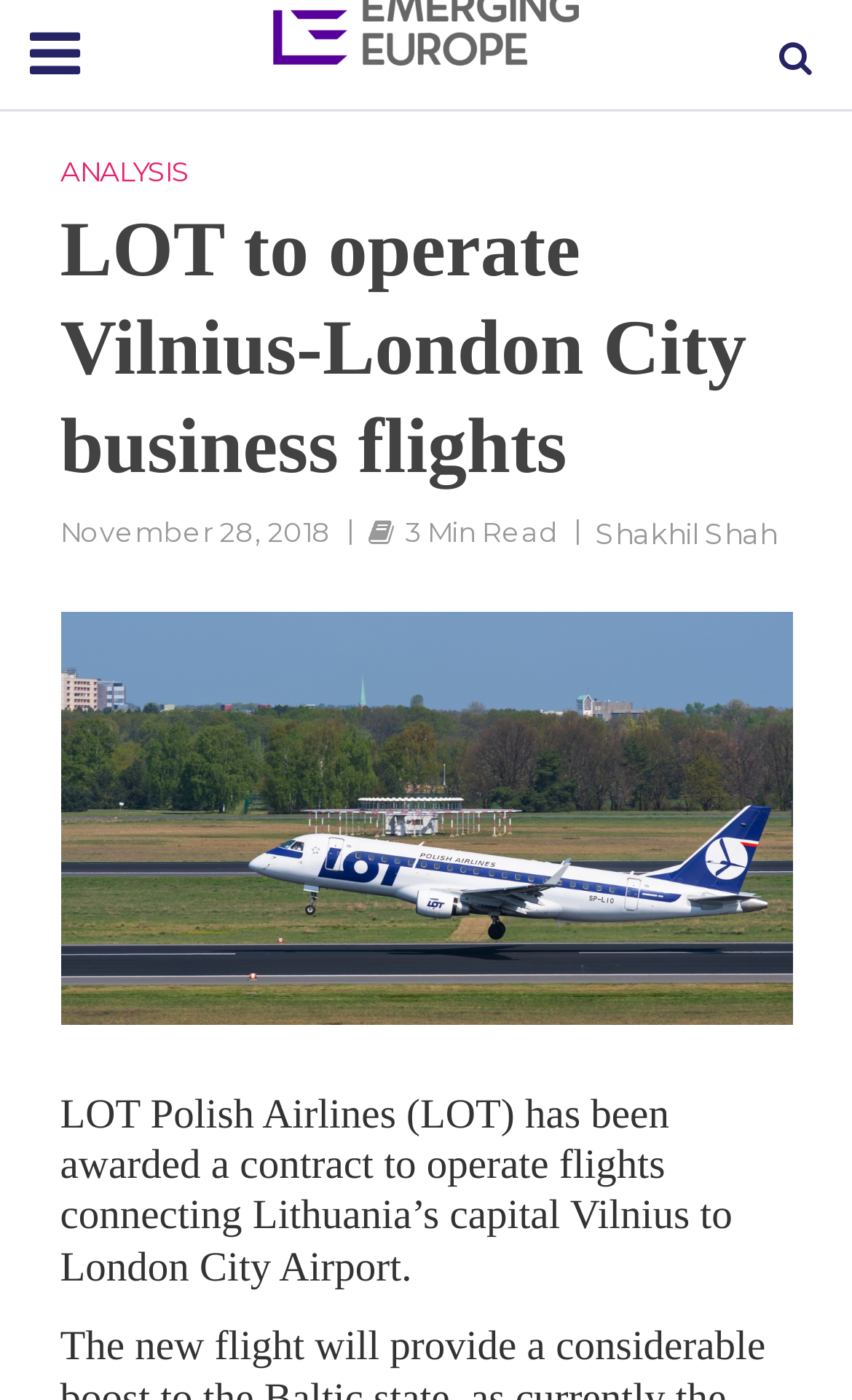Please provide a brief answer to the following inquiry using a single word or phrase:
How long does it take to read the article?

3 Min